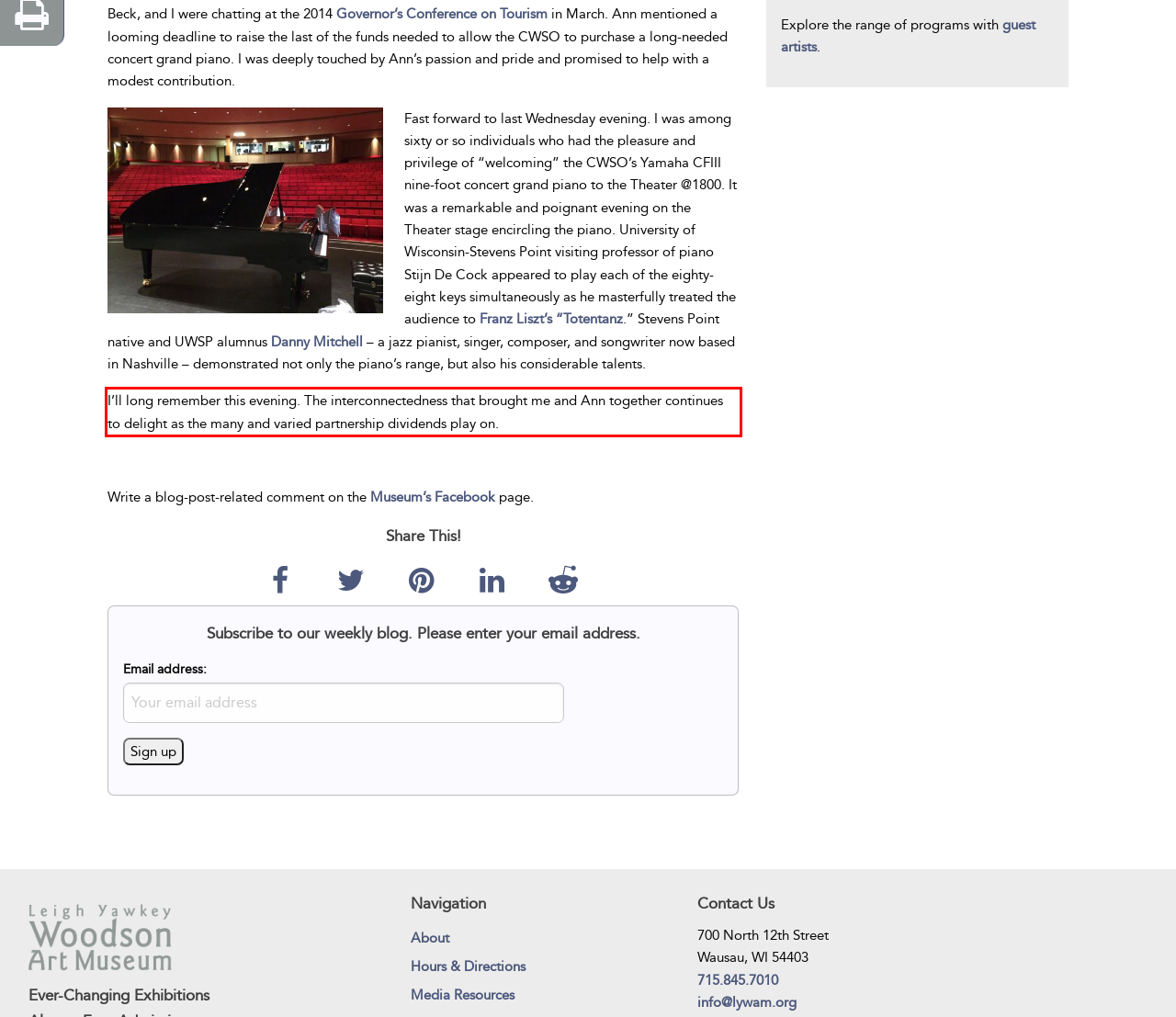Please extract the text content from the UI element enclosed by the red rectangle in the screenshot.

I’ll long remember this evening. The interconnectedness that brought me and Ann together continues to delight as the many and varied partnership dividends play on.